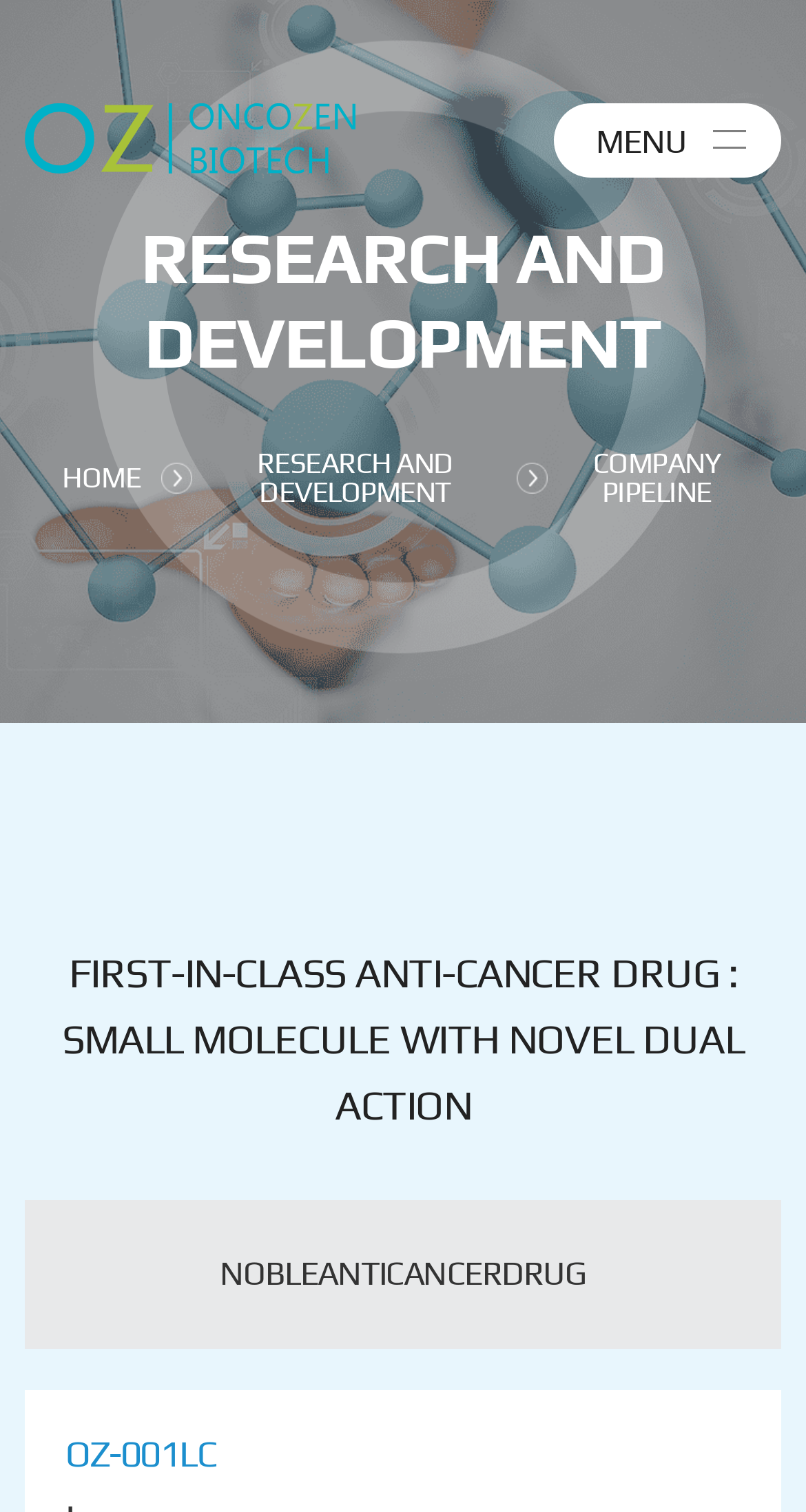Based on the image, provide a detailed response to the question:
What is the name of the drug?

The name of the drug is obtained from the static text 'OZ-001LC' which is located at the bottom of the webpage.